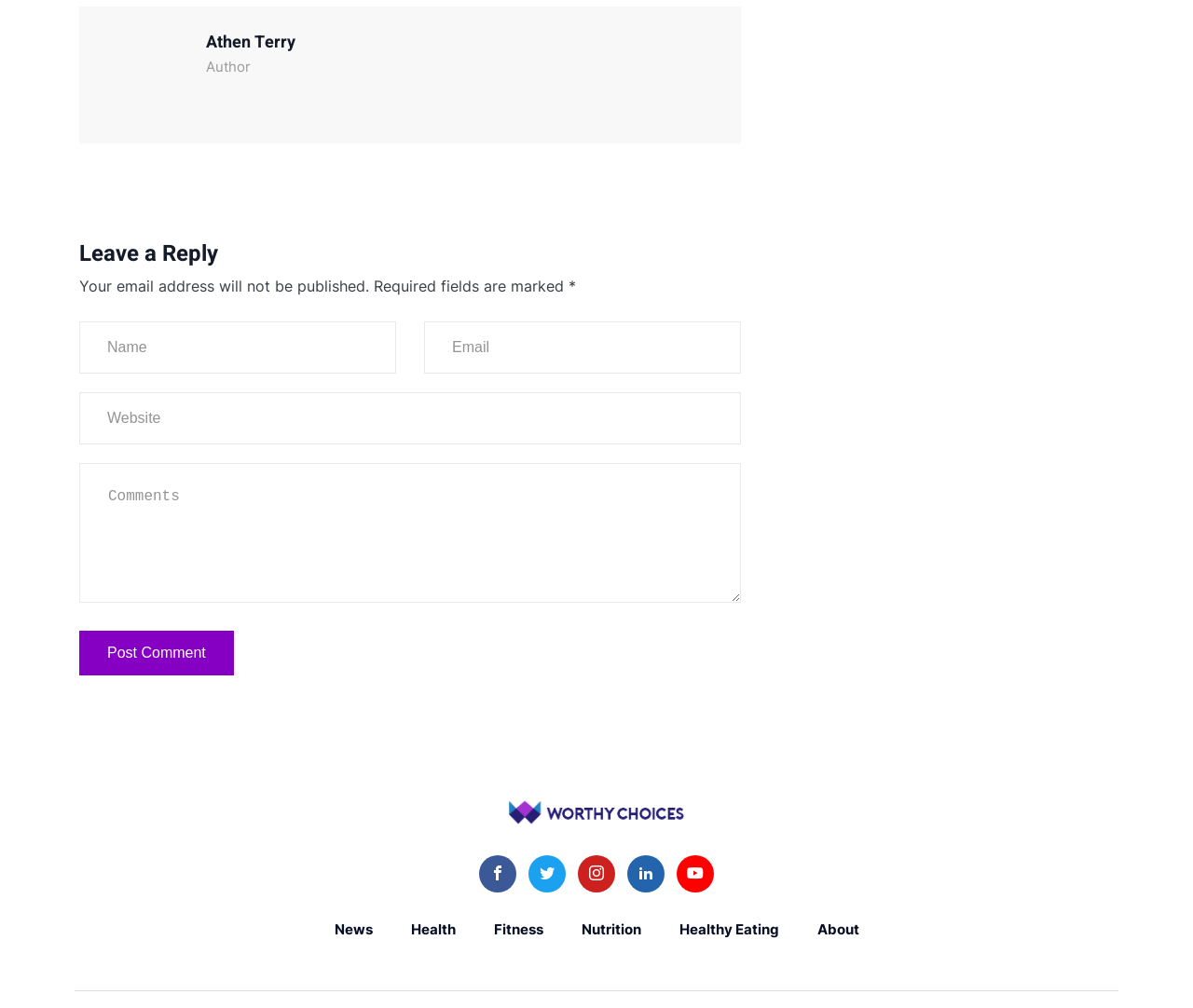Kindly determine the bounding box coordinates of the area that needs to be clicked to fulfill this instruction: "Click the Post Comment button".

[0.066, 0.626, 0.196, 0.67]